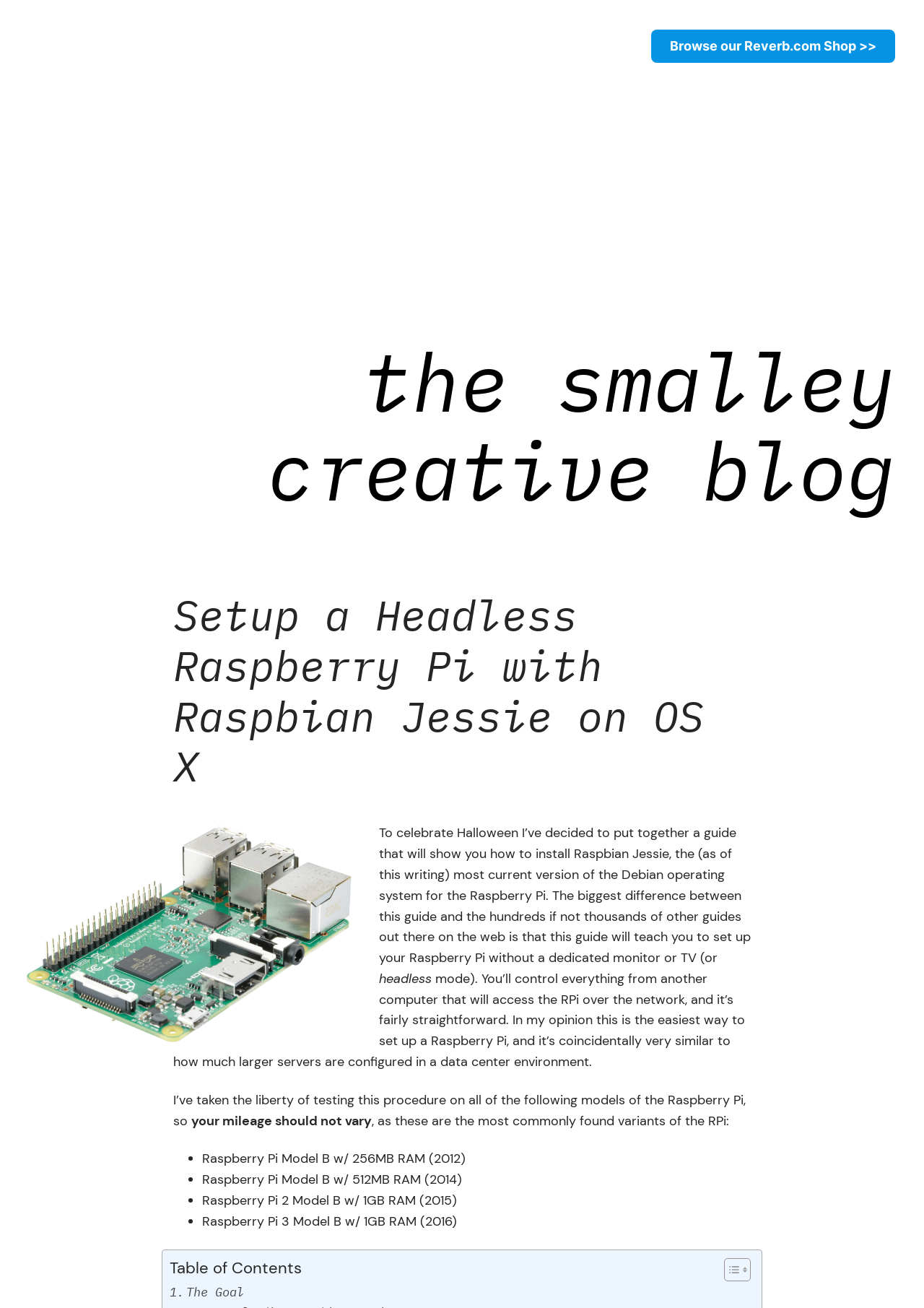Analyze the image and deliver a detailed answer to the question: What is the benefit of setting up Raspberry Pi in headless mode?

According to the webpage, setting up the Raspberry Pi in headless mode is the easiest way to set up the device, and it's similar to how larger servers are configured in a data center environment.